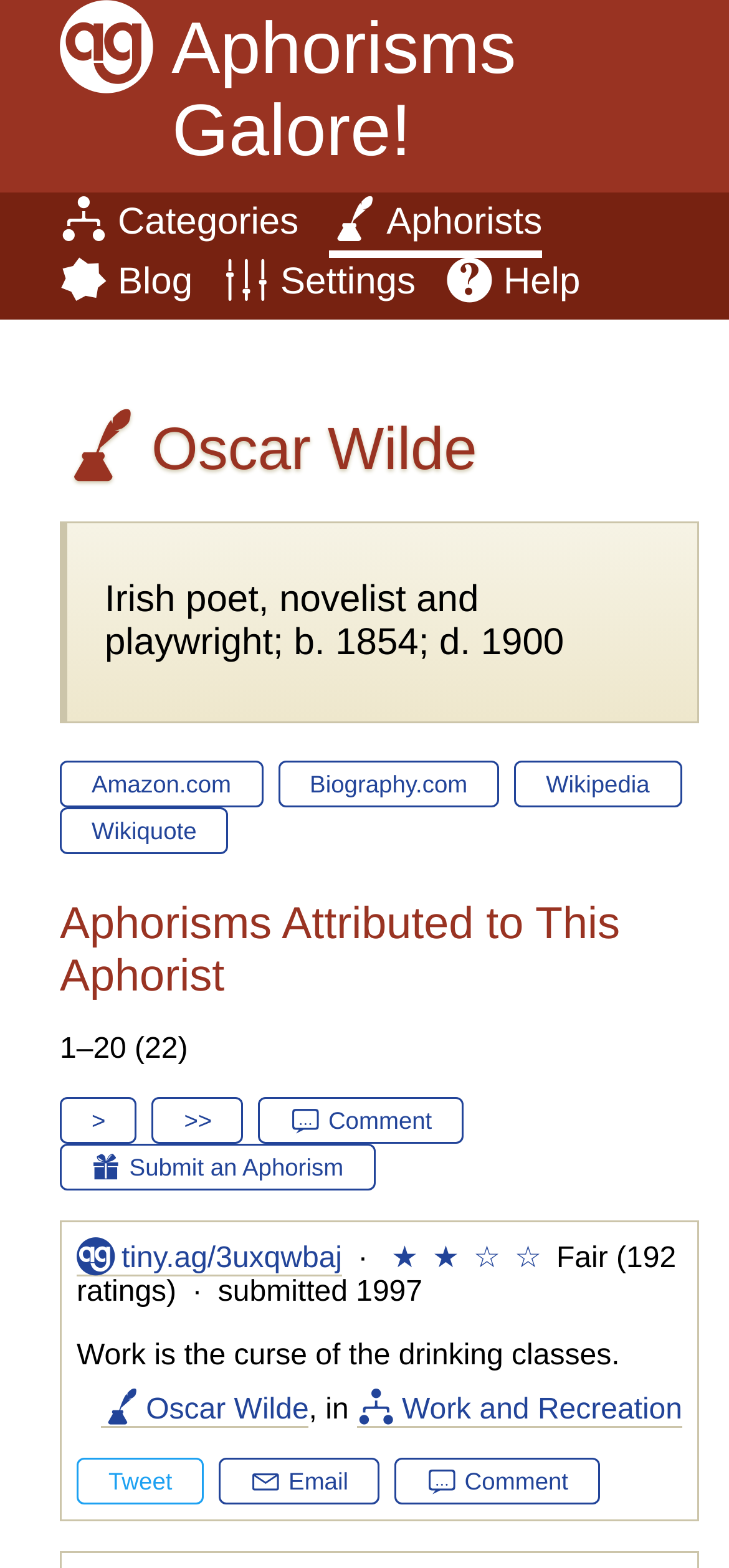Identify the bounding box for the UI element that is described as follows: "Oscar Wilde".

[0.139, 0.889, 0.424, 0.91]